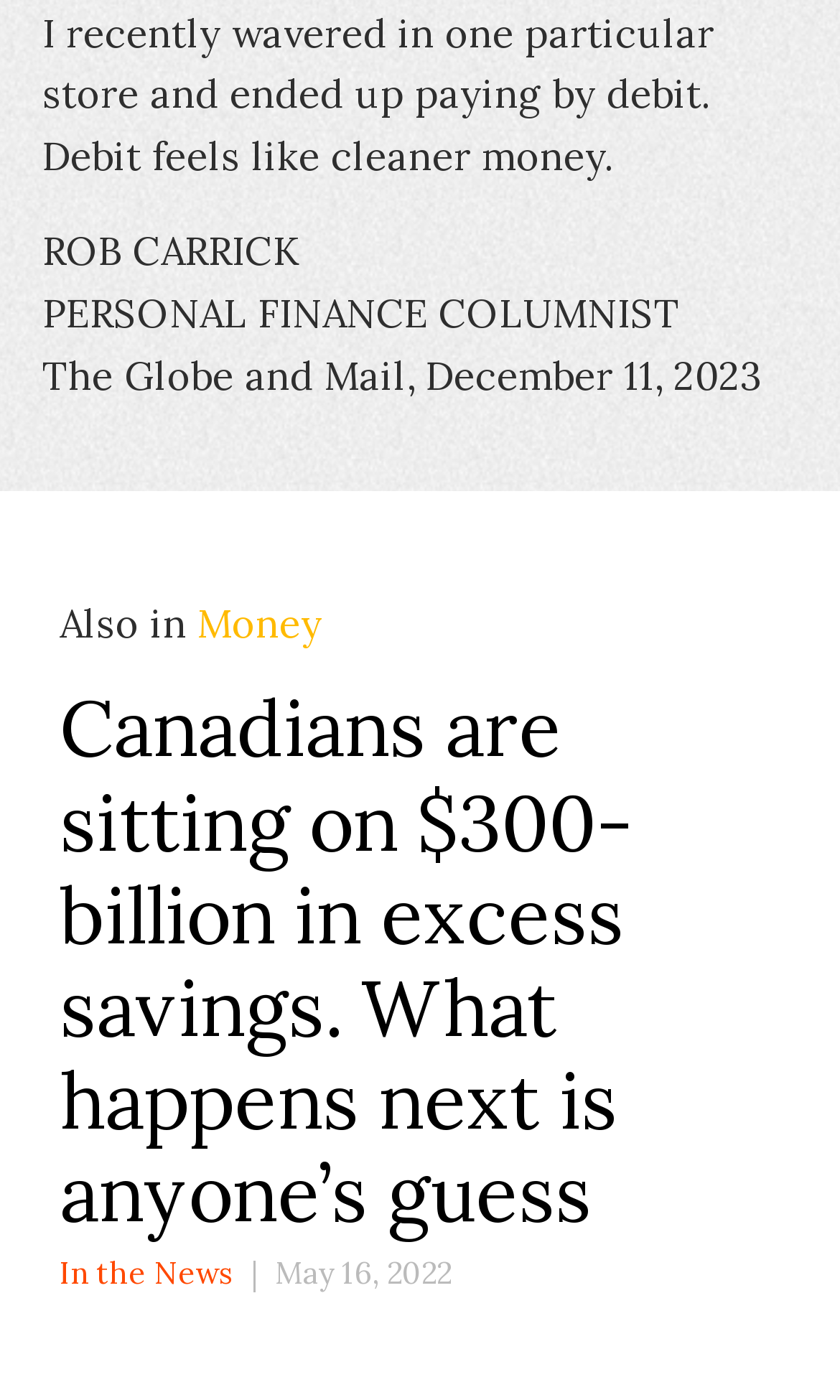Please examine the image and provide a detailed answer to the question: How many links are there in the 'Also in' section?

The 'Also in' section contains two links, 'Money' and 'In the News', which are link elements with bounding box coordinates [0.235, 0.428, 0.384, 0.464] and [0.071, 0.896, 0.279, 0.924] respectively.